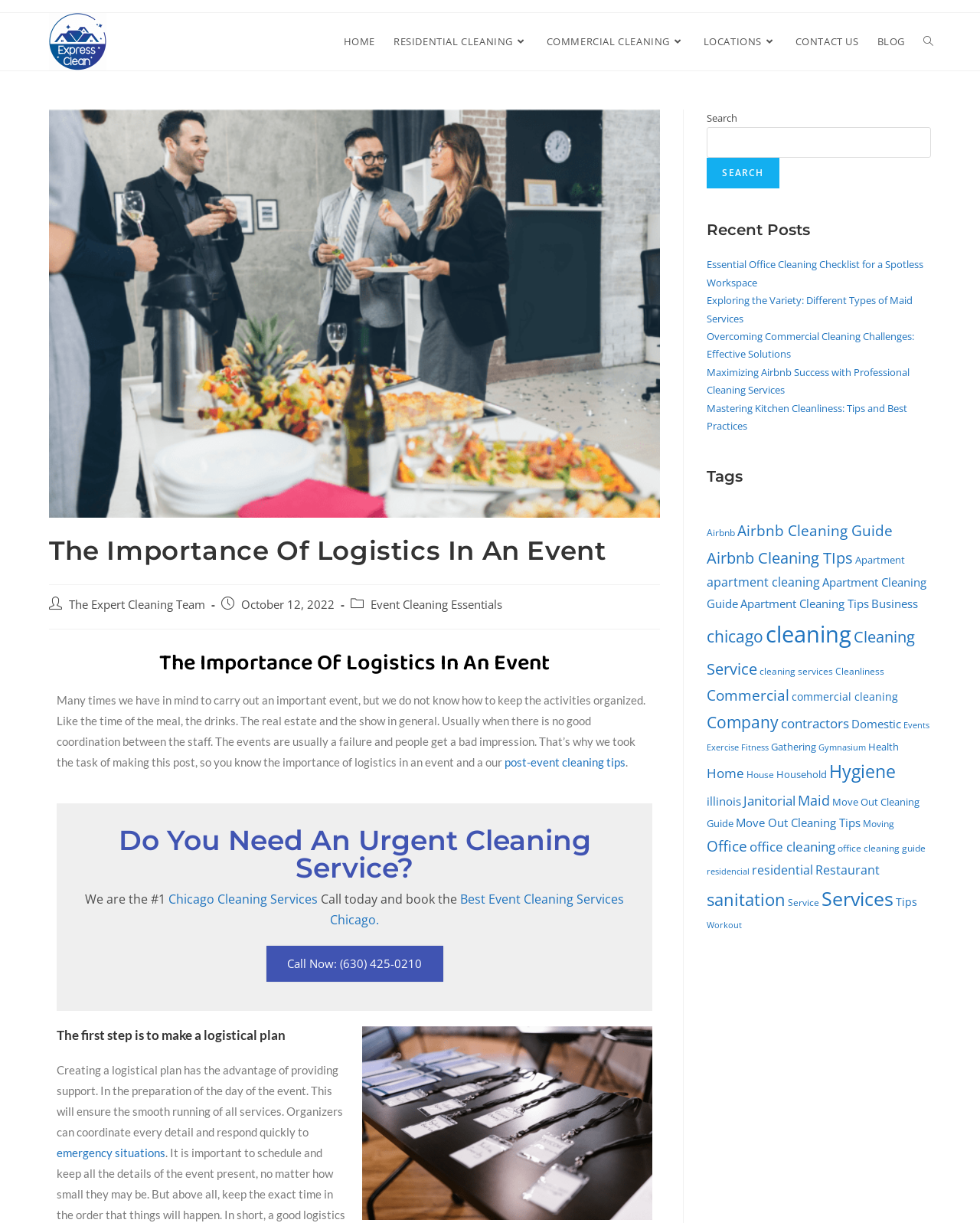What is the logo image filename?
Look at the image and respond with a one-word or short-phrase answer.

cropped-com_logo-png